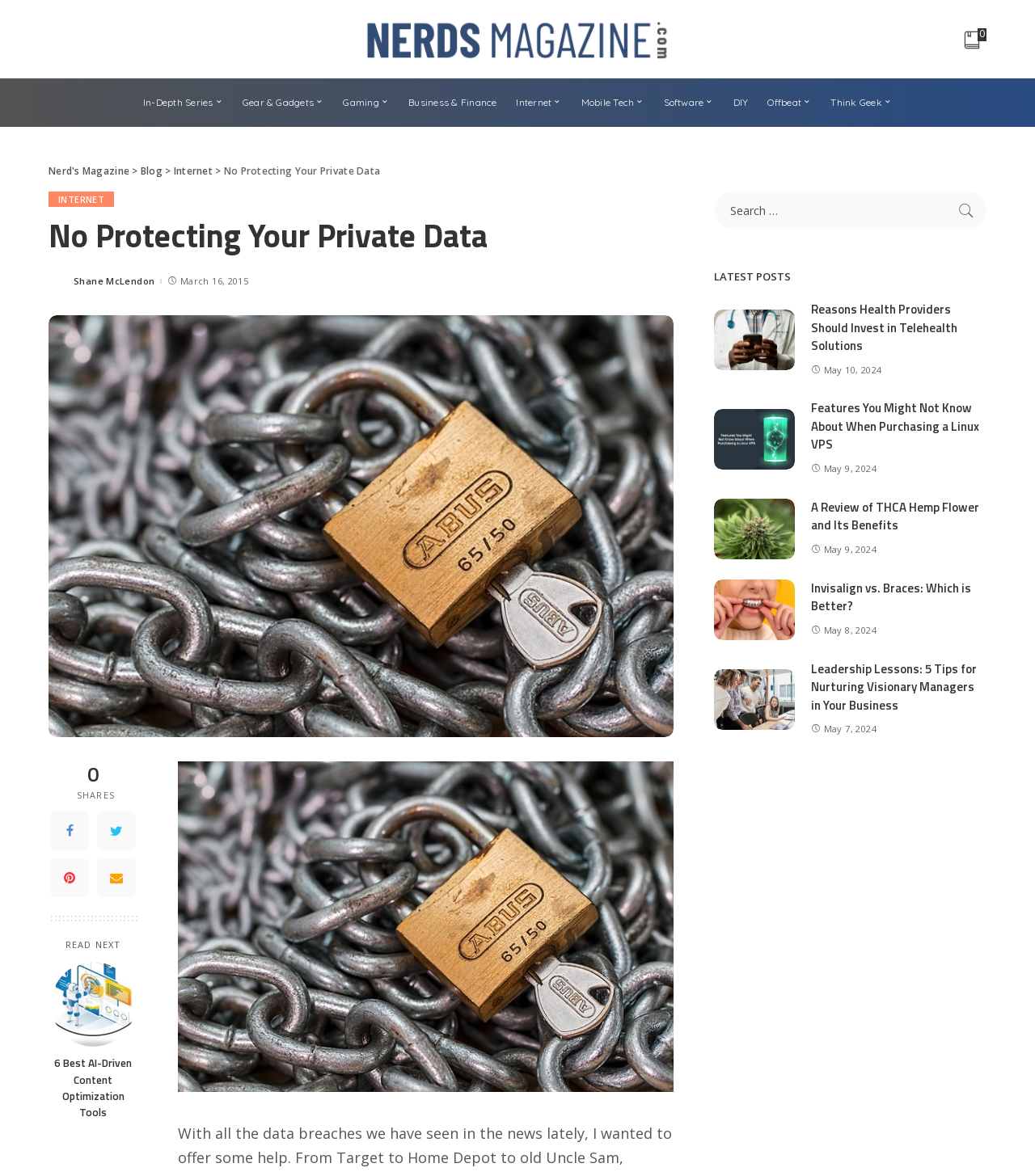For the element described, predict the bounding box coordinates as (top-left x, top-left y, bottom-right x, bottom-right y). All values should be between 0 and 1. Element description: Gear & Gadgets

[0.225, 0.067, 0.322, 0.108]